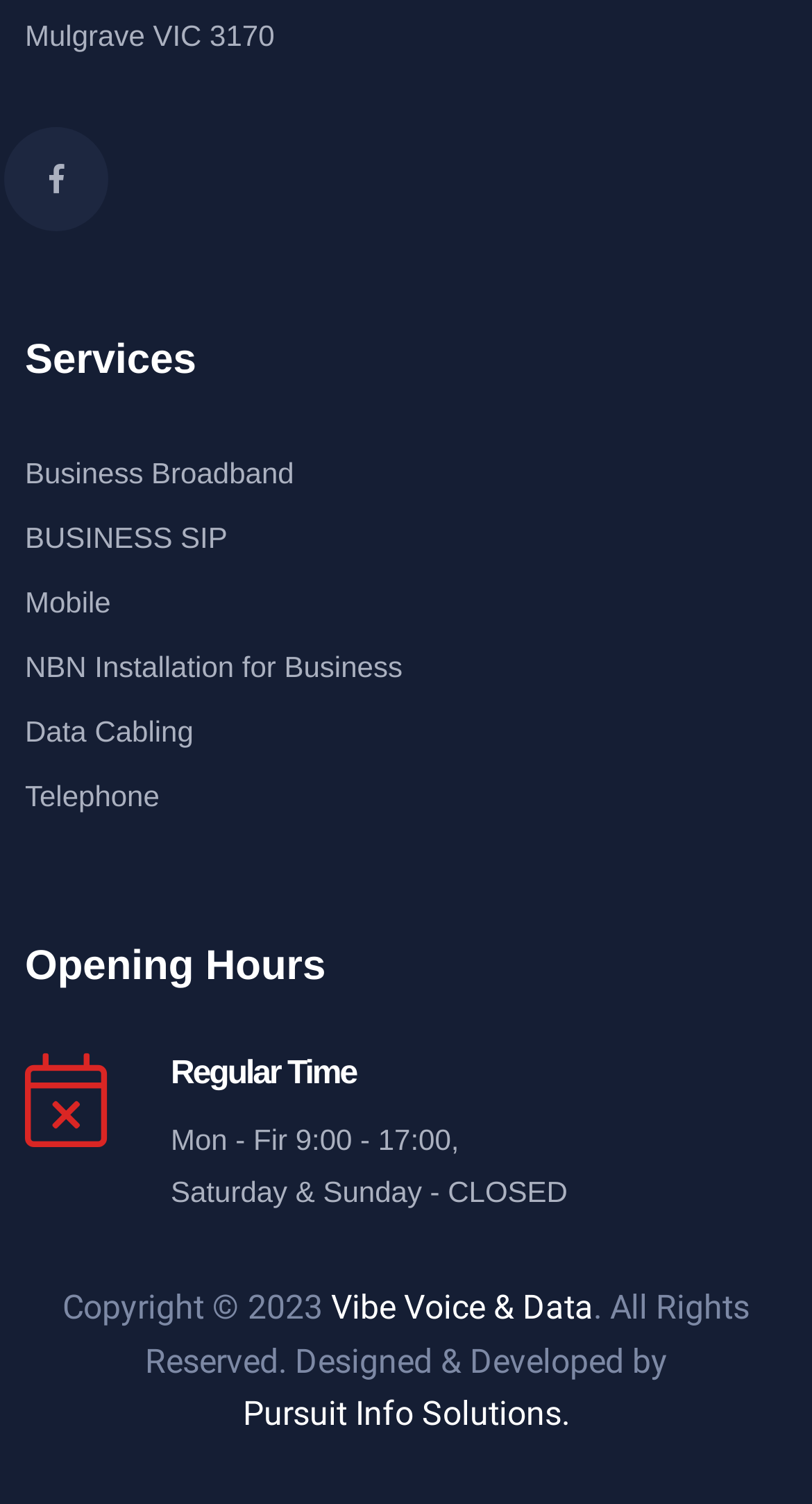What are the opening hours?
Offer a detailed and exhaustive answer to the question.

The opening hours can be found in the lower middle section of the webpage, where it is written as 'Mon - Fri 9:00 - 17:00' in a static text element, indicating the regular time.